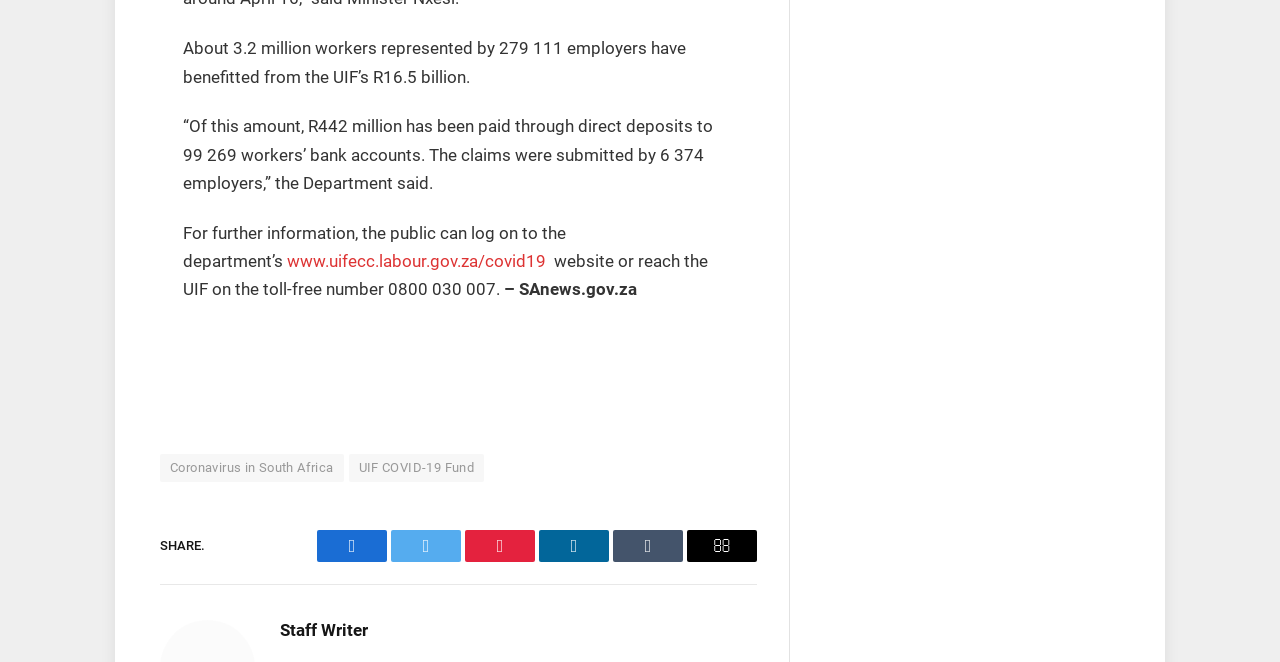What is the UIF's toll-free number?
Provide a comprehensive and detailed answer to the question.

The text states, 'For further information, the public can log on to the department’s website or reach the UIF on the toll-free number 0800 030 007.'